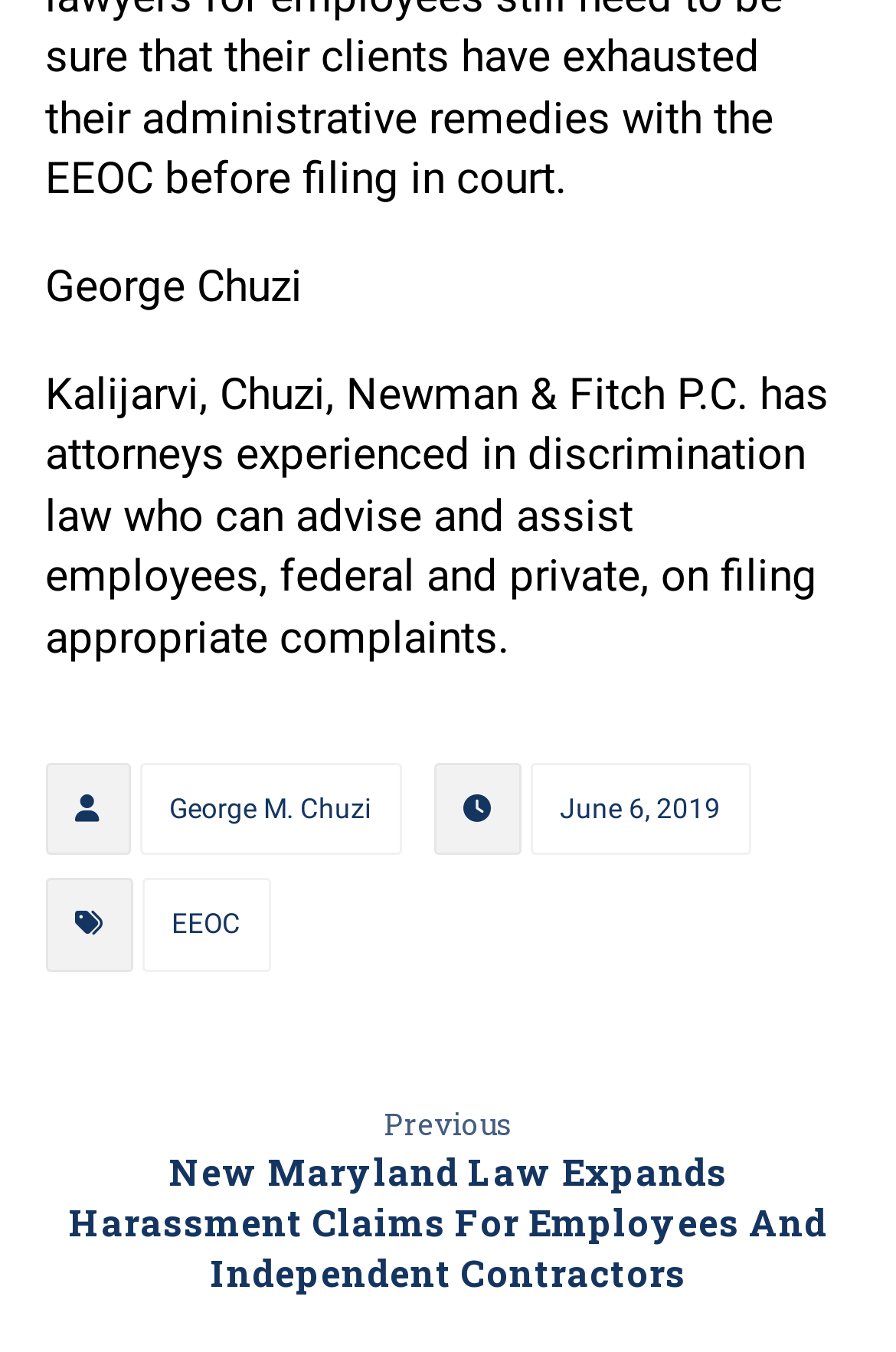What is the topic of the previous article?
Look at the image and respond to the question as thoroughly as possible.

The topic of the previous article can be found by looking at the links on the webpage. There is a link with the text 'Previous New Maryland Law Expands Harassment Claims For Employees And Independent Contractors' which suggests that this is the topic of the previous article.